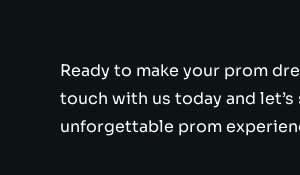Provide a brief response to the question below using one word or phrase:
What is the tone of the message?

Inviting and enthusiastic